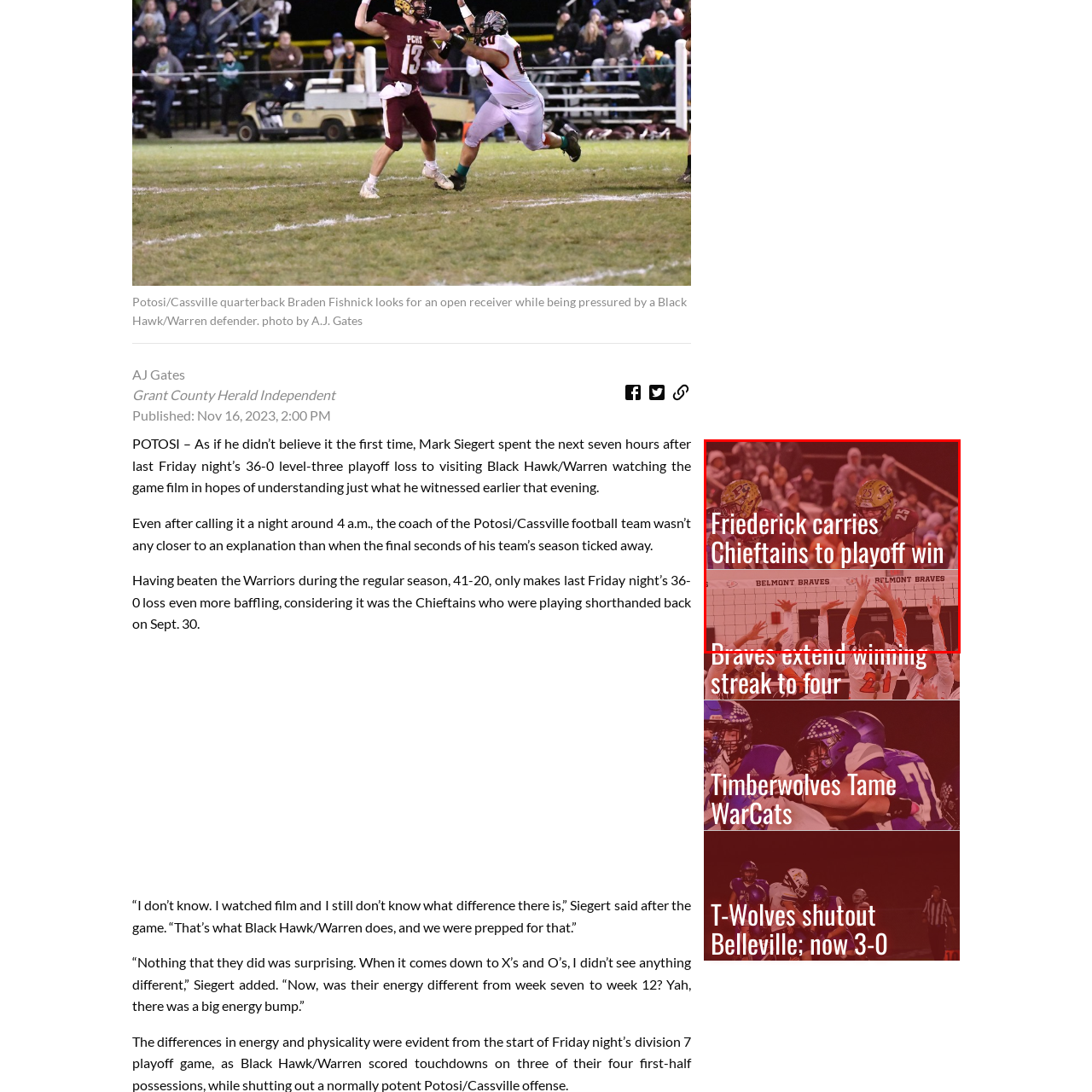Focus on the image within the purple boundary, What is the opposing team's name? 
Answer briefly using one word or phrase.

Black Hawk/Warren